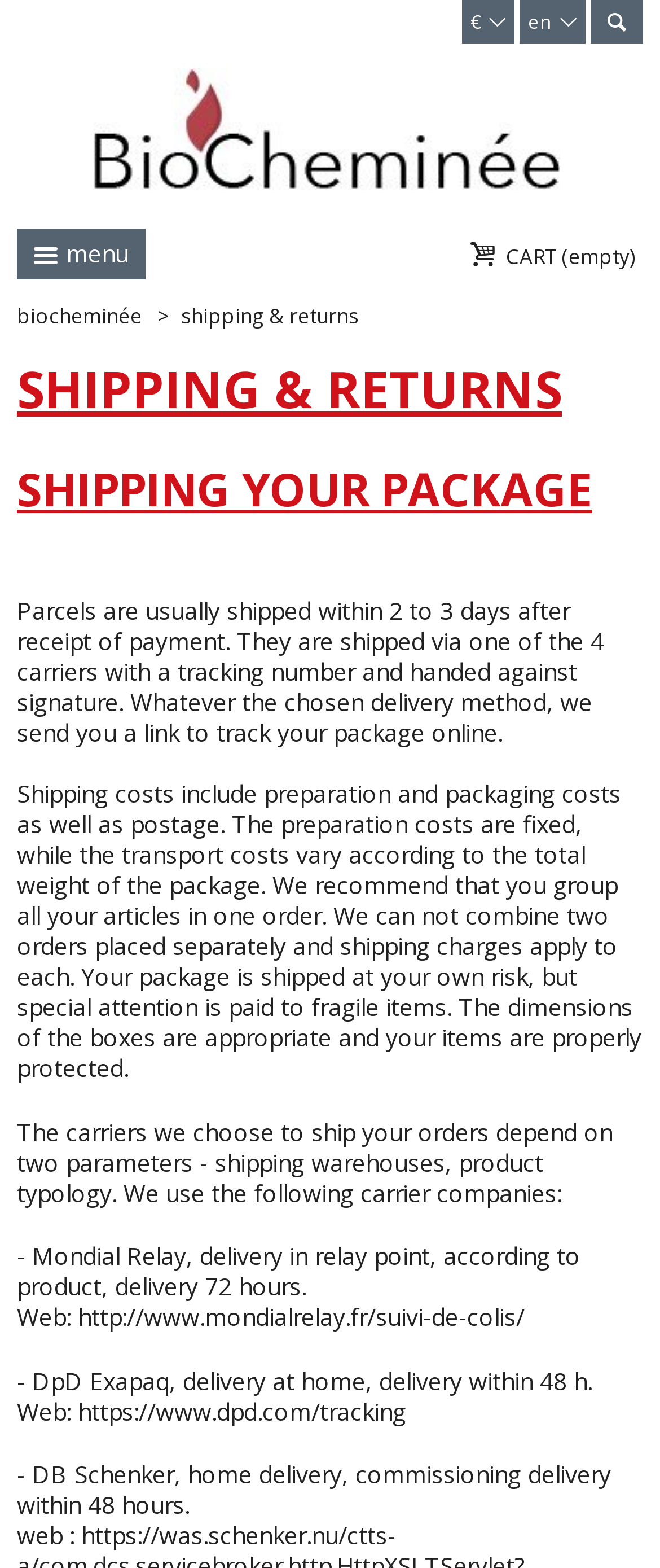Can I track my package online?
Give a detailed and exhaustive answer to the question.

According to the webpage, a link to track the package online is sent to the customer, allowing them to monitor the status of their shipment.